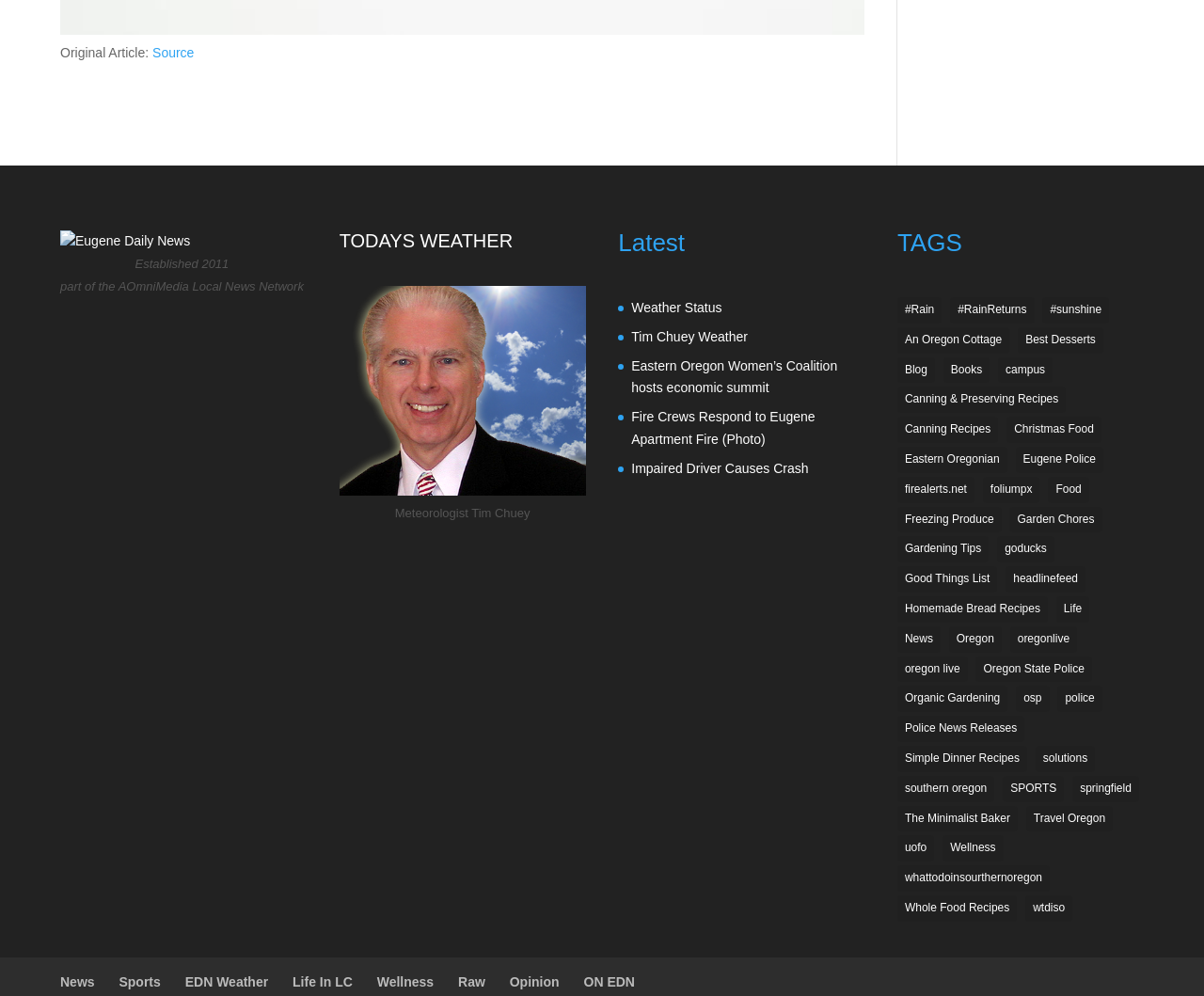Please identify the bounding box coordinates of the clickable area that will allow you to execute the instruction: "Click on '#Rain'".

[0.745, 0.298, 0.782, 0.325]